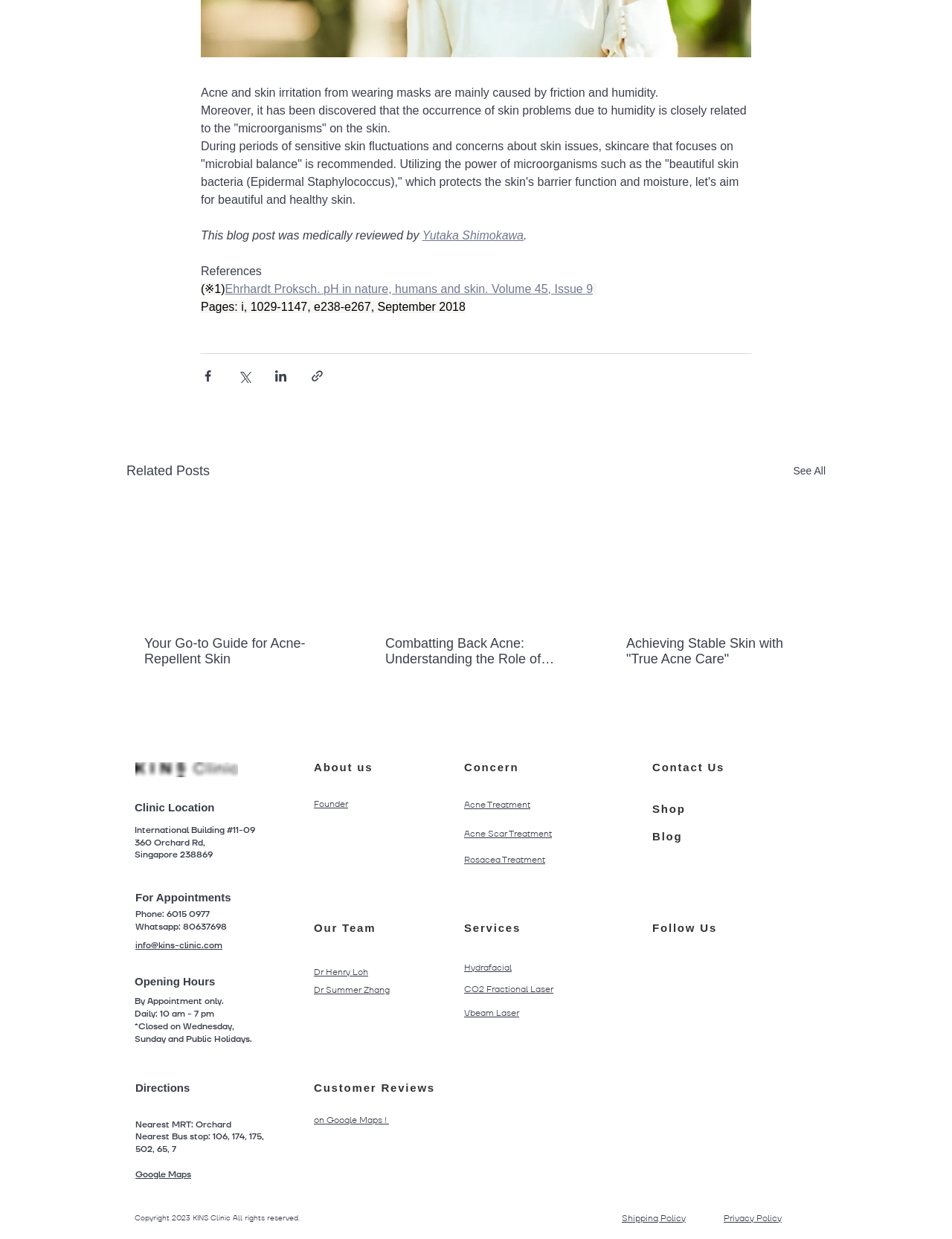Predict the bounding box of the UI element that fits this description: "on Google Maps !".

[0.33, 0.899, 0.409, 0.909]